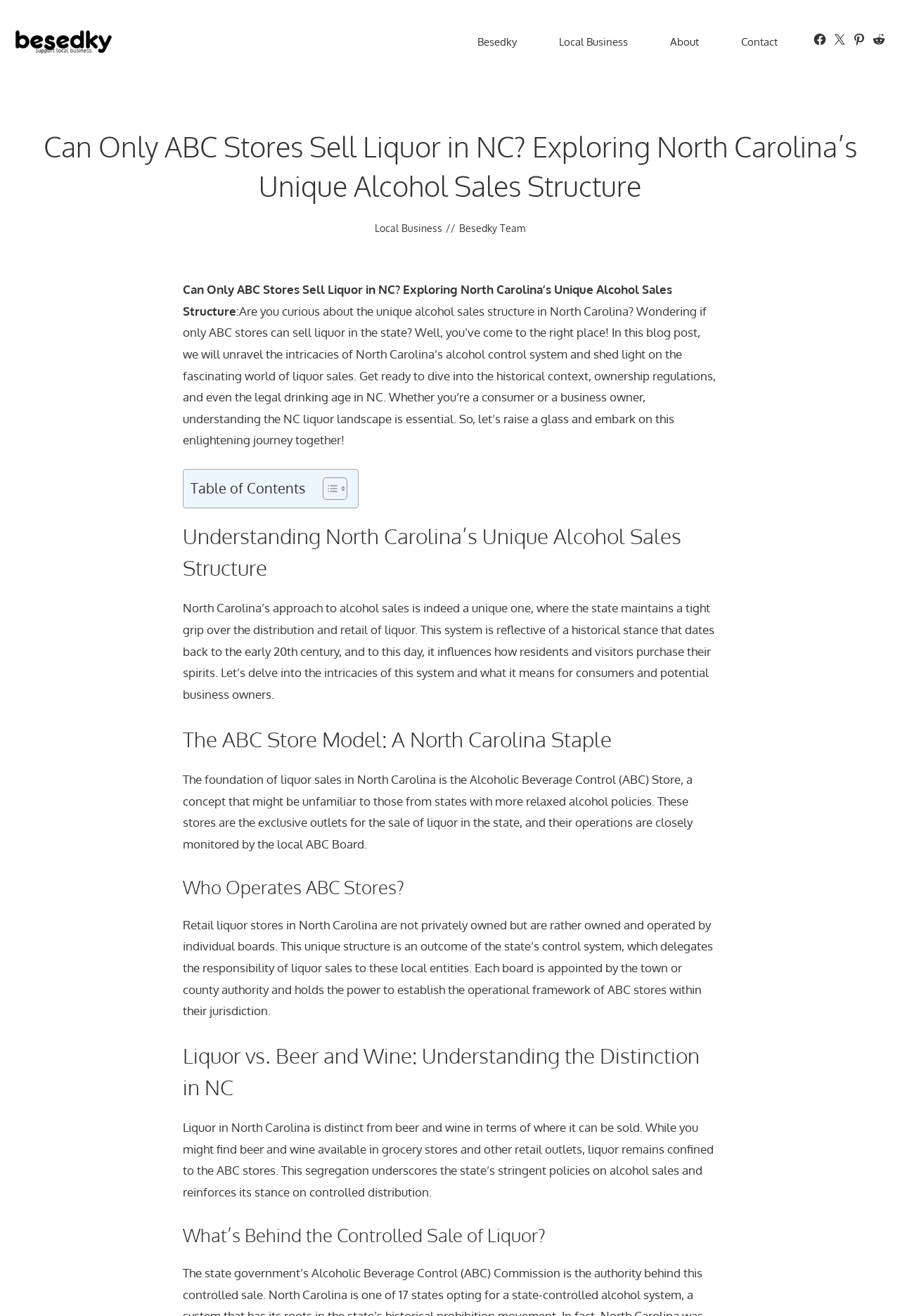Find the bounding box coordinates of the clickable element required to execute the following instruction: "Visit the Local Business page". Provide the coordinates as four float numbers between 0 and 1, i.e., [left, top, right, bottom].

[0.598, 0.021, 0.721, 0.043]